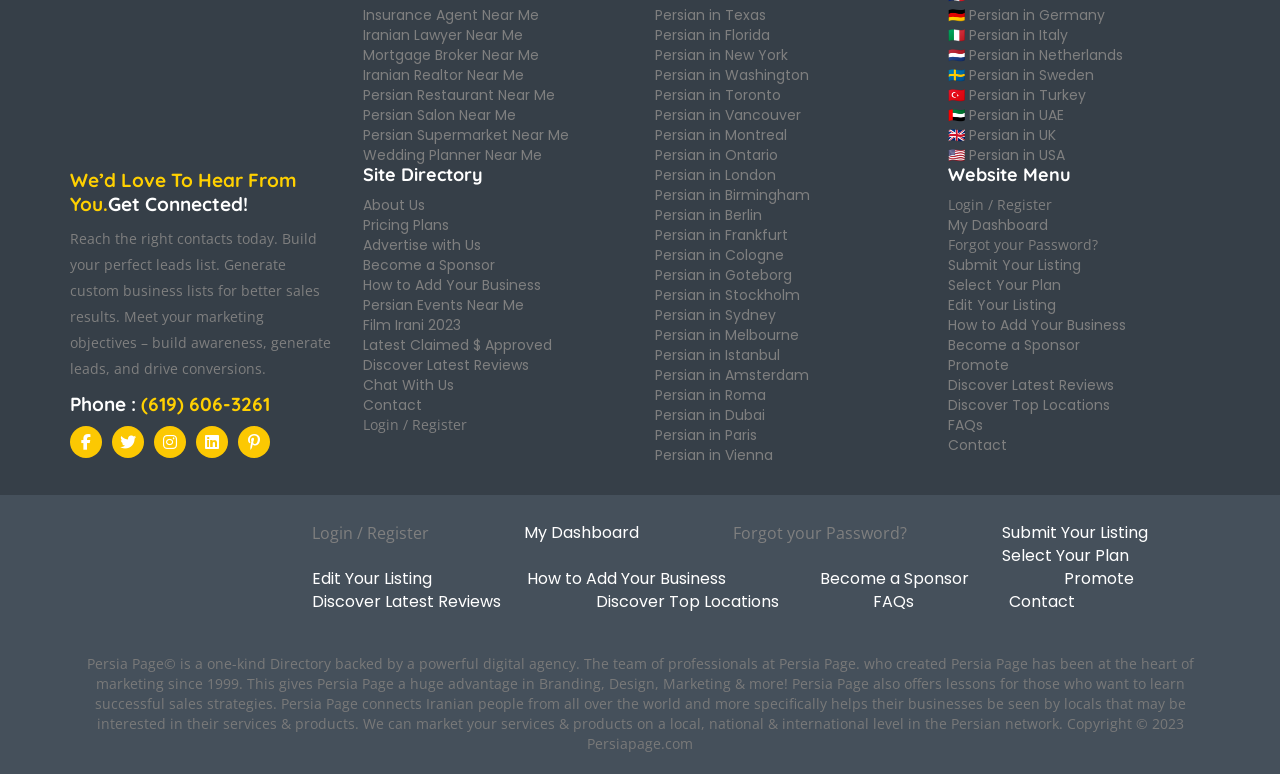Identify the bounding box coordinates of the clickable region to carry out the given instruction: "Find Insurance Agent Near Me".

[0.283, 0.007, 0.421, 0.033]